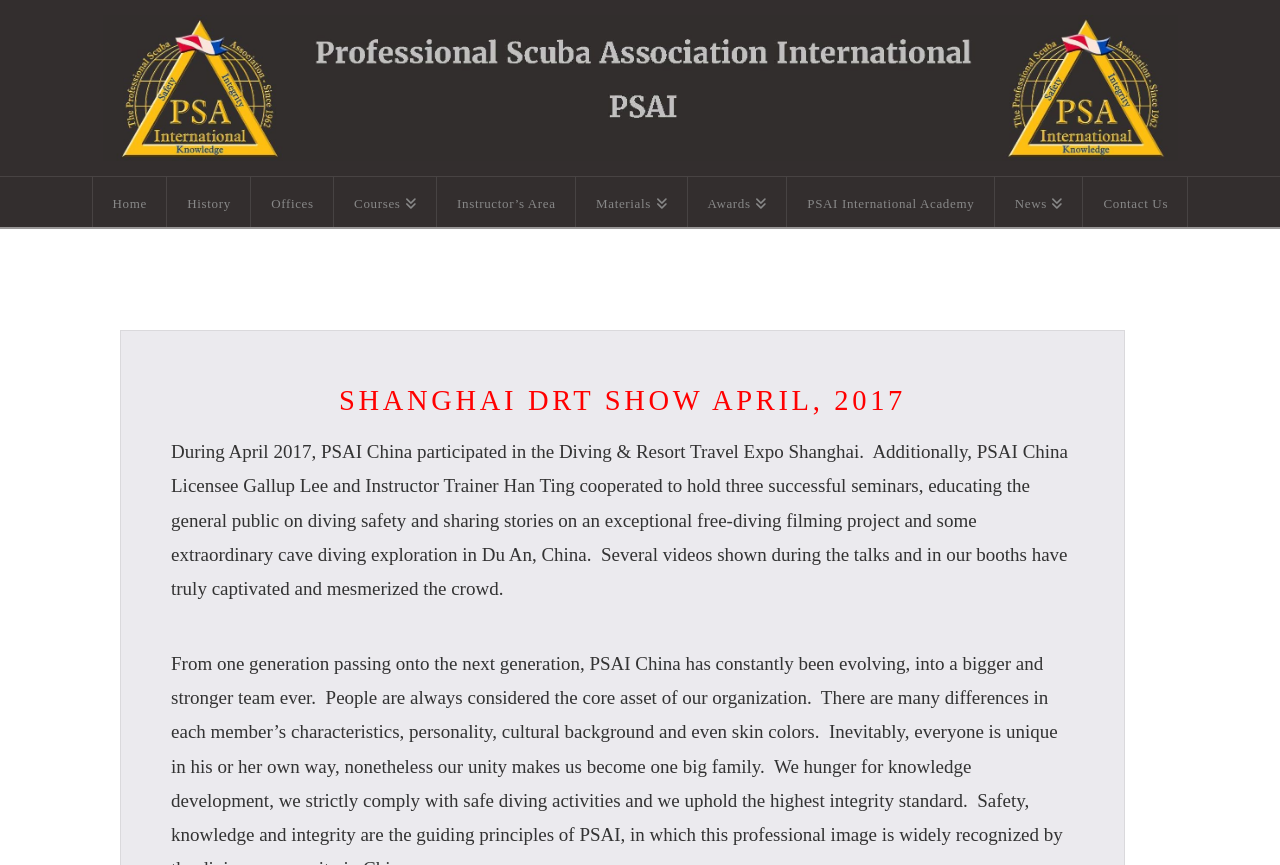Highlight the bounding box of the UI element that corresponds to this description: "Instructor’s Area".

[0.341, 0.204, 0.45, 0.262]